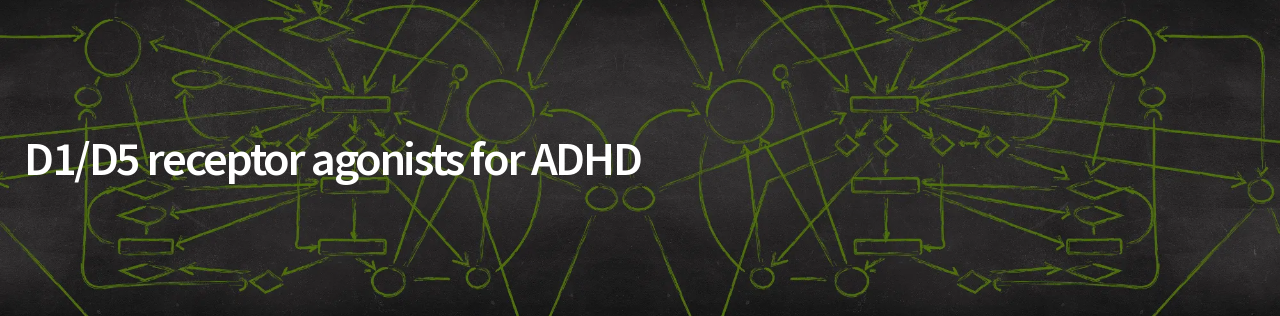What is the main topic of the image?
Look at the image and provide a detailed response to the question.

The image is focused on illustrating the mechanisms and interactions of D1/D5 receptor agonists in relation to ADHD, as indicated by the caption 'D1/D5 receptor agonists for ADHD' and the intricate flowcharts and symbols representing complex processes and pathways involved in the pharmacological effects and research surrounding D1 and D5 receptor agonists in treating ADHD.